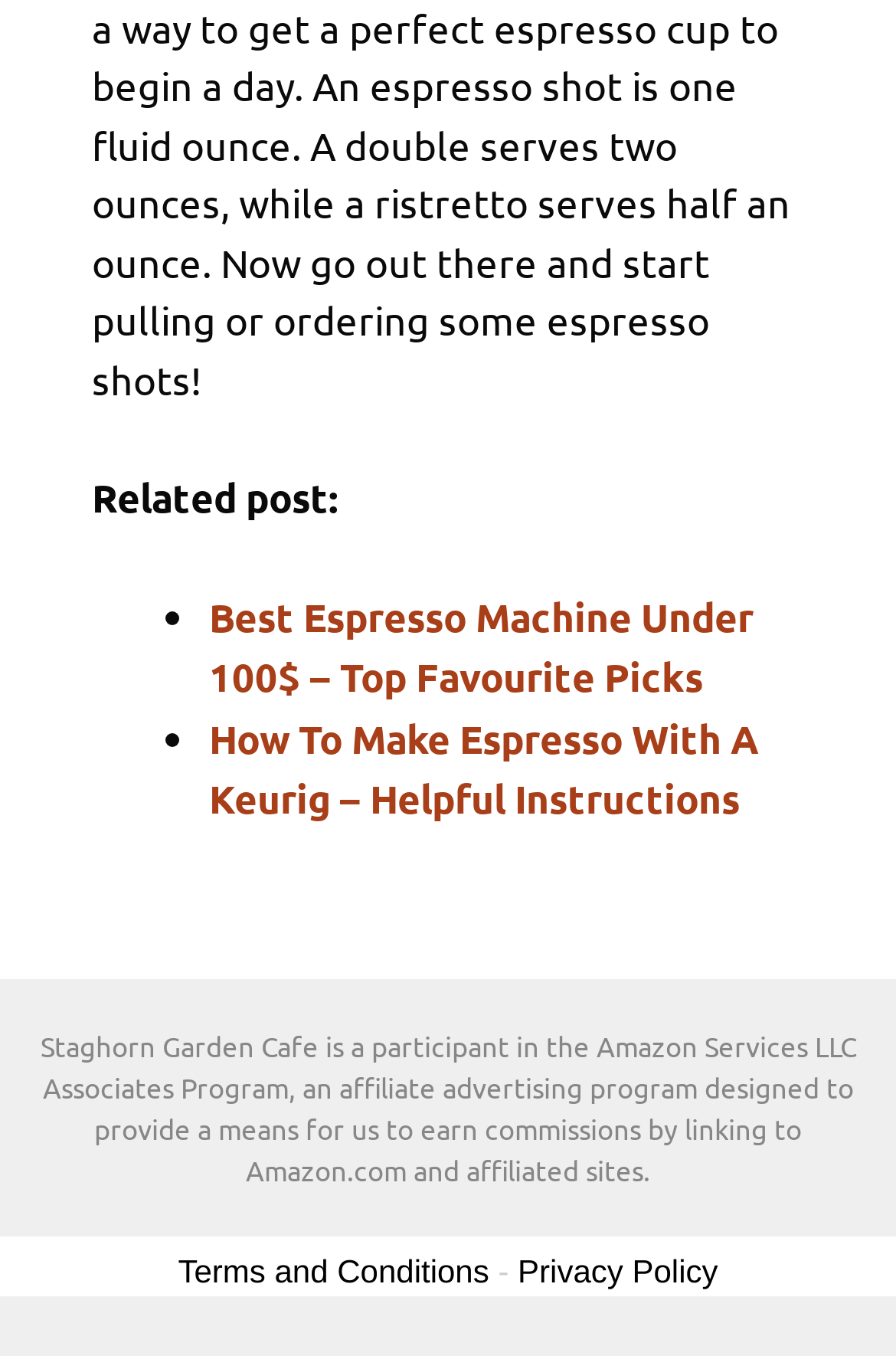How many links are under 'Related post:'?
Using the image as a reference, give a one-word or short phrase answer.

2